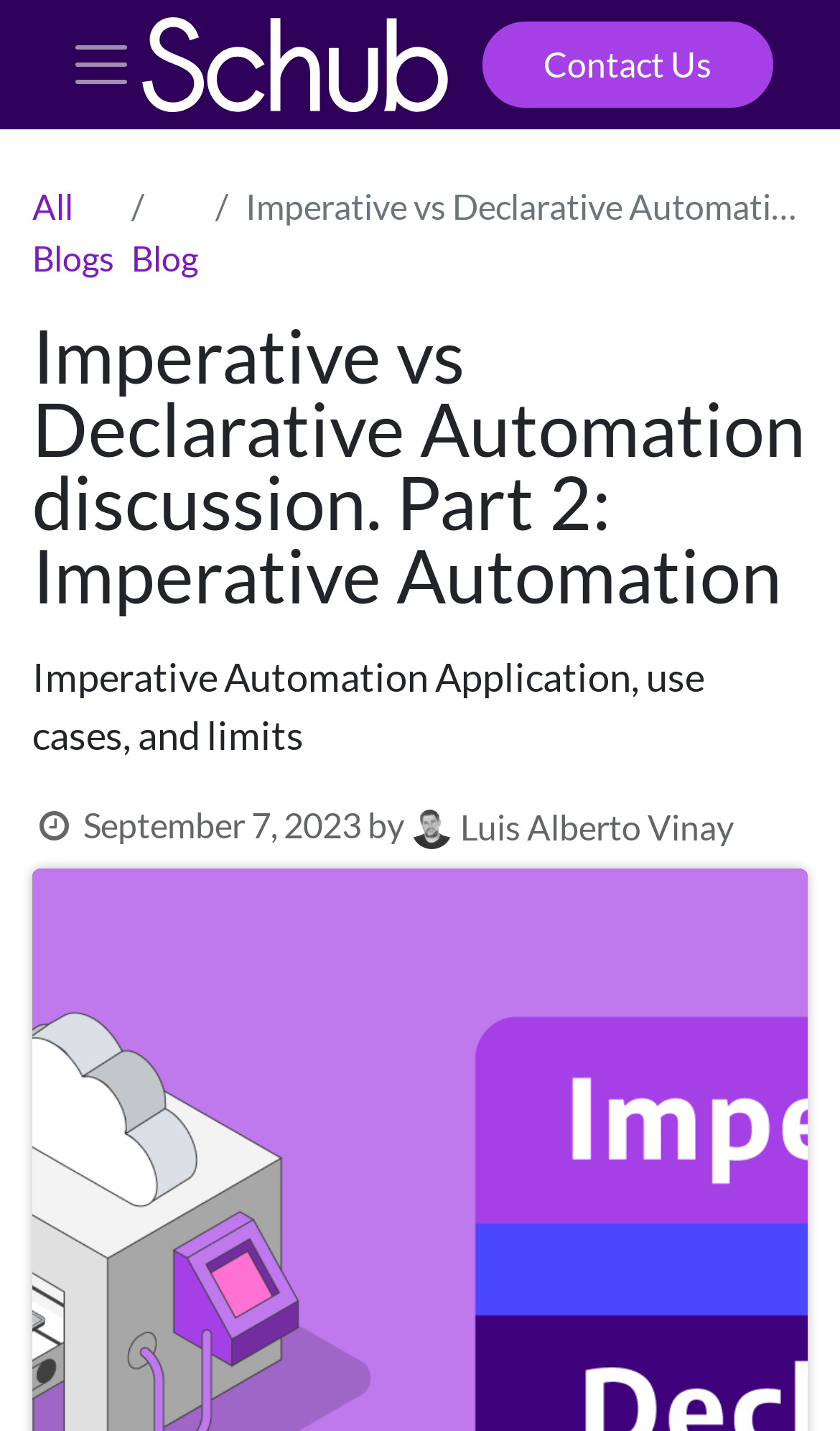When was the blog post published?
From the screenshot, provide a brief answer in one word or phrase.

September 7, 2023